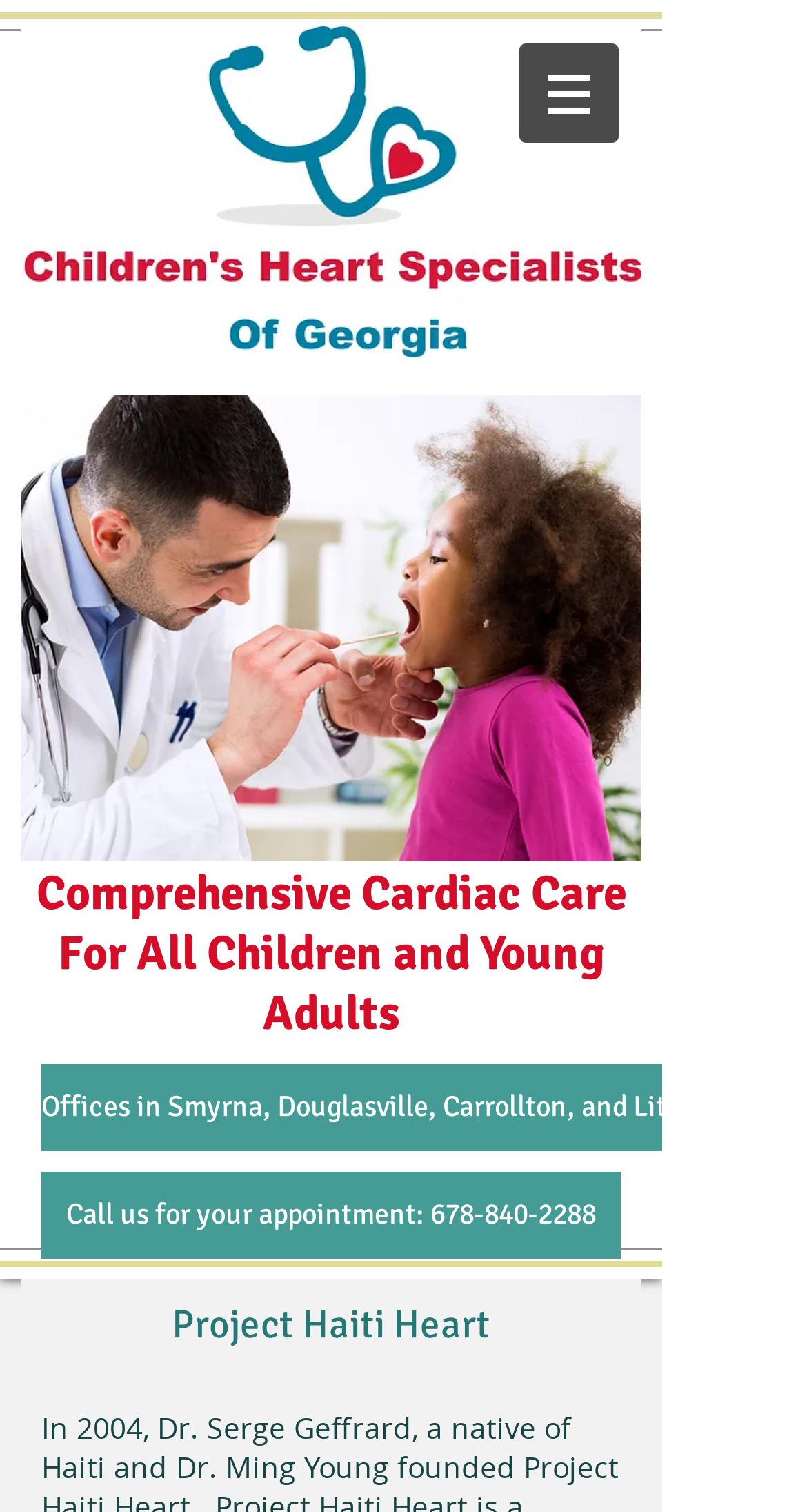Offer a meticulous caption that includes all visible features of the webpage.

The webpage is about Children's Heart of Georgia, specifically their project in Haiti. At the top-left corner, there is a logo image, "400dpiLogo.jpg", which takes up a significant portion of the top section. Below the logo, there is a heading that reads "Comprehensive Cardiac Care For All Children and Young Adults", which spans across most of the width of the page.

Underneath the heading, there are two links. The first link mentions the locations of their offices, including Smyrna, Douglasville, Carrollton, and Lithonia. The second link provides a phone number, 678-840-2288, for making an appointment. These links are positioned side by side, with the office locations link on the left and the phone number link on the right.

On the top-right corner, there is a navigation menu labeled "Site", which contains a button with a popup menu. The button has an icon, but no text. When expanded, the menu is not shown.

Further down the page, there is a heading that reads "Project Haiti Heart", which is centered and takes up most of the width of the page. This heading is likely the main title of the webpage, highlighting the organization's project in Haiti.